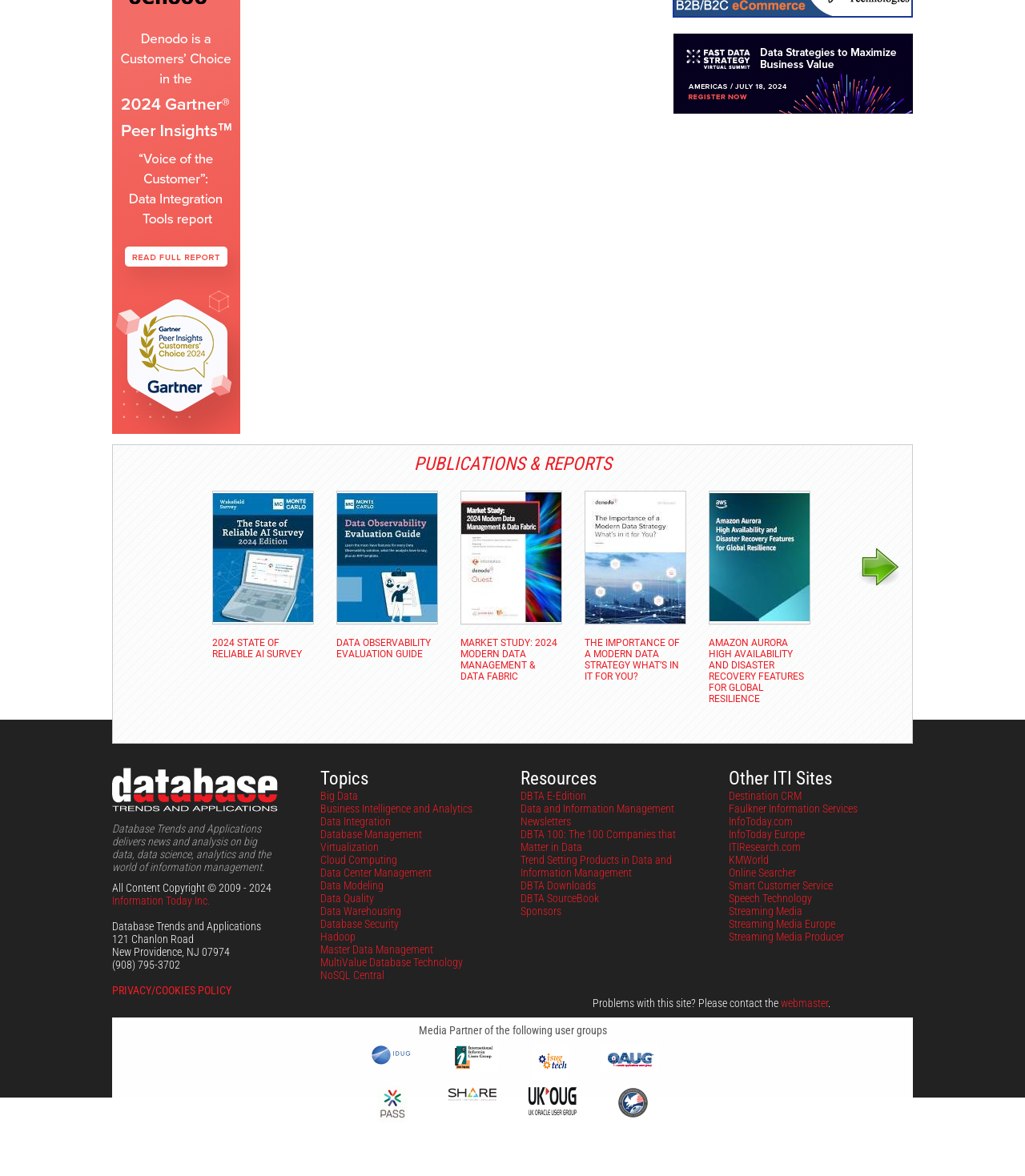Bounding box coordinates are given in the format (top-left x, top-left y, bottom-right x, bottom-right y). All values should be floating point numbers between 0 and 1. Provide the bounding box coordinate for the UI element described as: Data and Information Management Newsletters

[0.508, 0.682, 0.658, 0.704]